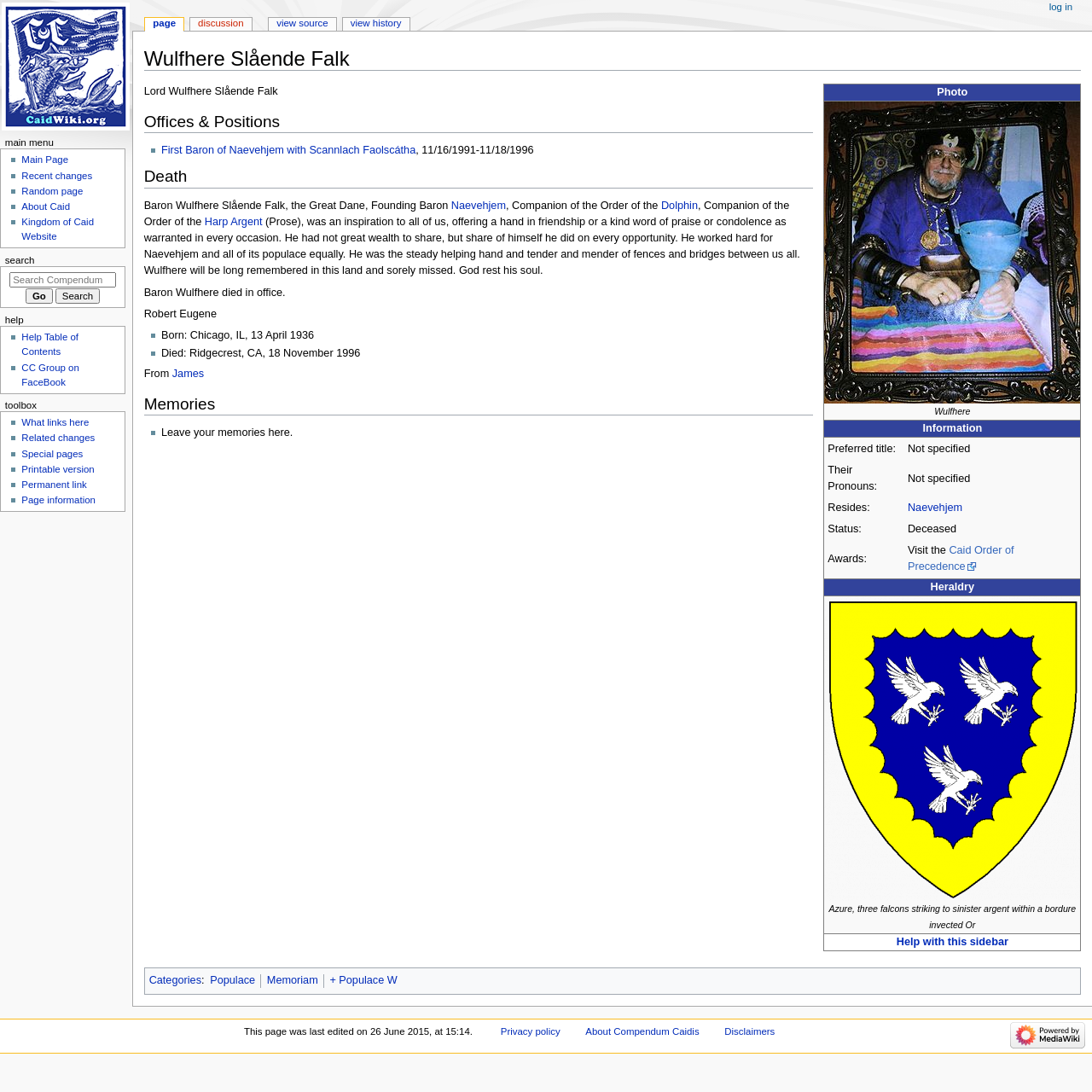Explain the features and main sections of the webpage comprehensively.

This webpage is about Wulfhere Slående Falk, a person who held the title of Baron in the SCA (Society for Creative Anachronism). The page is divided into several sections, including a table with information about Wulfhere, a section about his offices and positions, a section about his death, and a section for memories and tributes.

At the top of the page, there is a heading with Wulfhere's name, followed by a link to jump to navigation and a link to jump to search. Below this, there is a table with three columns: Photo, Information, and Heraldry. The first row of the table contains a photo of Wulfhere, a link to the photo, and a static text with his name. The second row contains information about Wulfhere, including his preferred title, pronouns, residence, status, and awards. The third row contains a description of his heraldry, including a link to an image of his coat of arms.

Below the table, there is a section about Wulfhere's offices and positions, including a list of his titles and the dates he held them. There is also a section about his death, which includes a quote about his passing and a list of his accomplishments.

The page also includes a section for memories and tributes, where people can leave their thoughts and condolences. There are links to categories, including Populace and Memoriam, and a link to view the page's history.

At the top right of the page, there is a navigation menu with links to page actions, including a link to view the page, discuss the page, view the source, and view the history. There is also a personal tools menu with a link to log in.